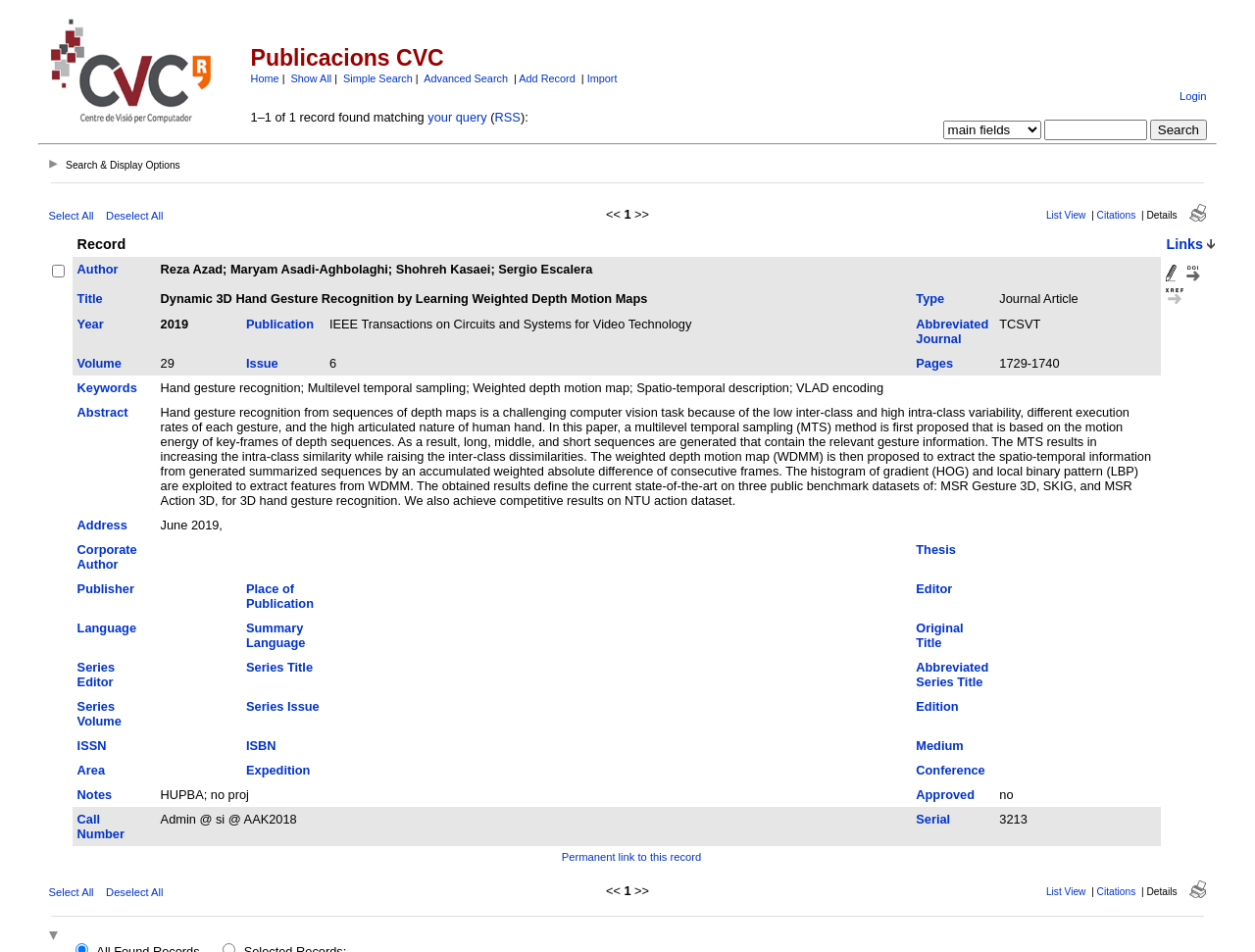Identify the bounding box coordinates of the section that should be clicked to achieve the task described: "Click on the CVC Home link".

[0.039, 0.119, 0.172, 0.135]